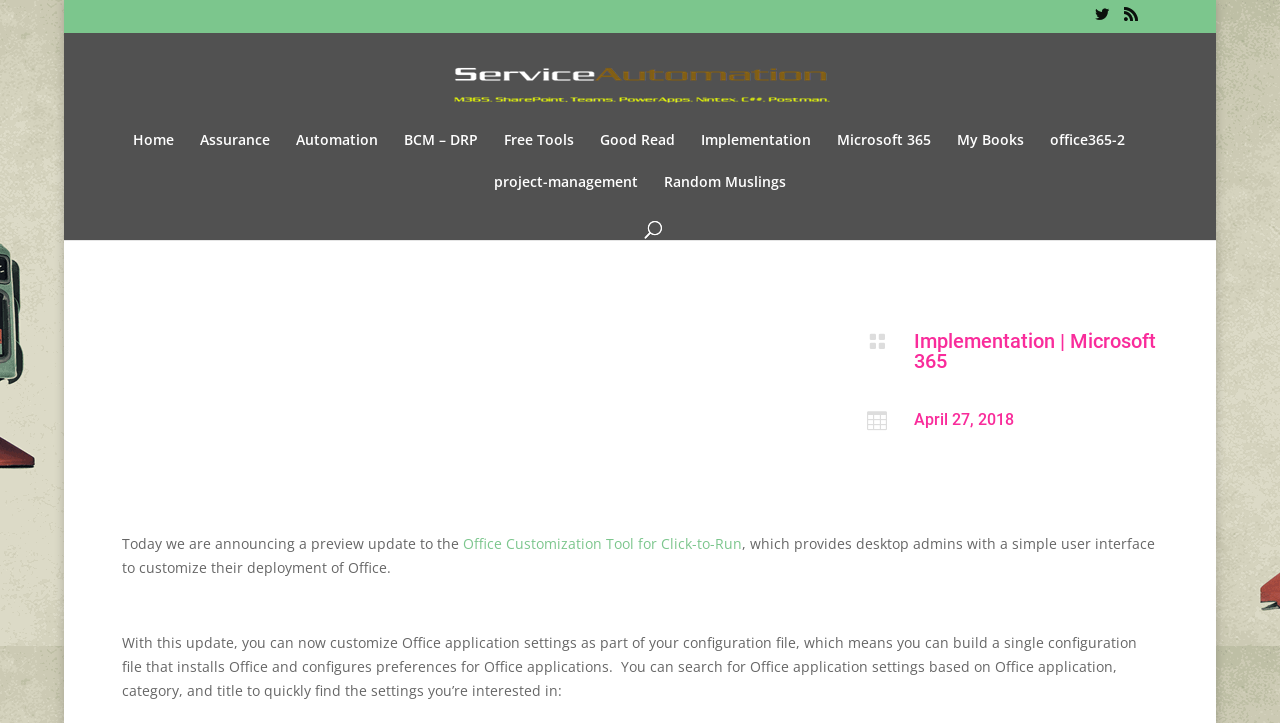What can be searched for in the Office application settings?
Utilize the information in the image to give a detailed answer to the question.

According to the webpage, users can search for Office application settings based on Office application, category, and title to quickly find the settings they’re interested in.